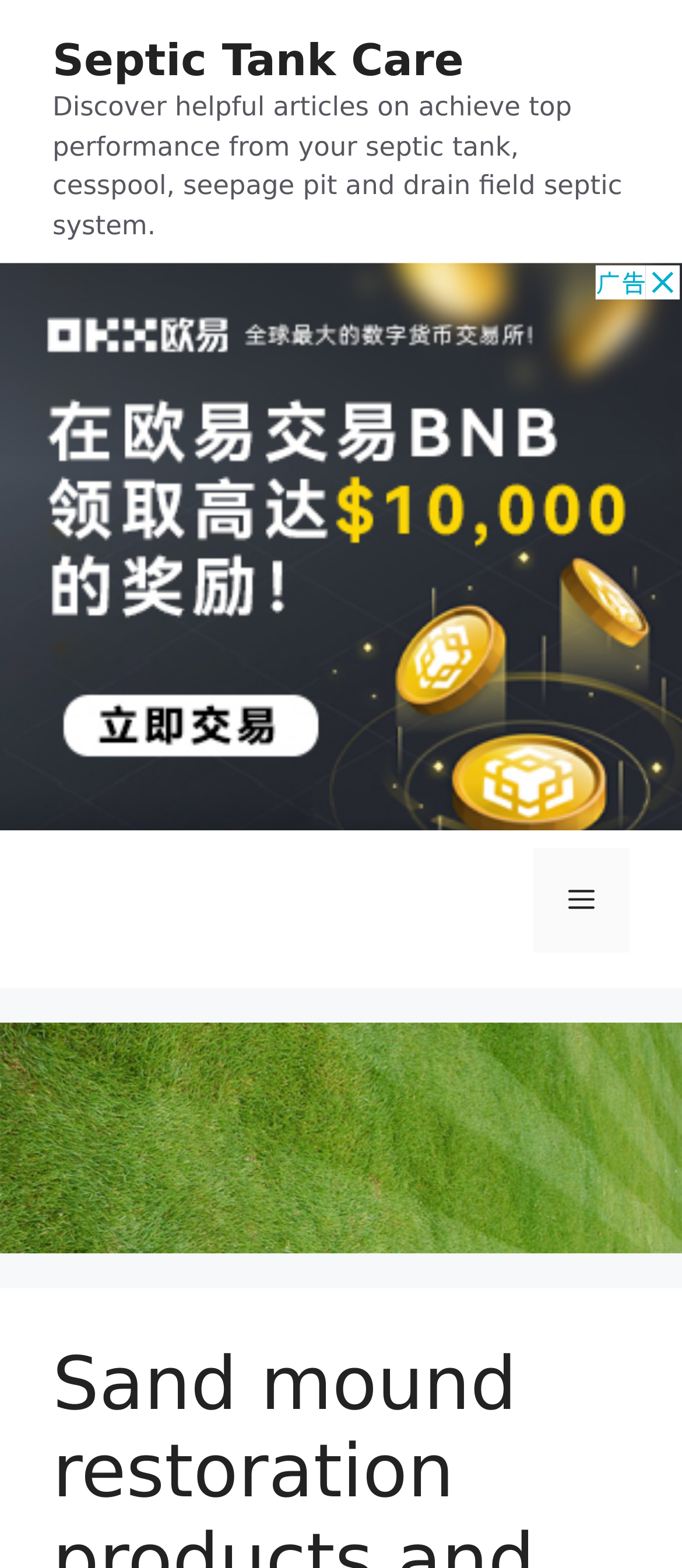Please provide a detailed answer to the question below by examining the image:
Is the navigation menu expanded?

The button 'Menu' has an attribute 'expanded: False', which indicates that the navigation menu is not expanded. This suggests that the menu is currently collapsed and needs to be clicked to expand it.